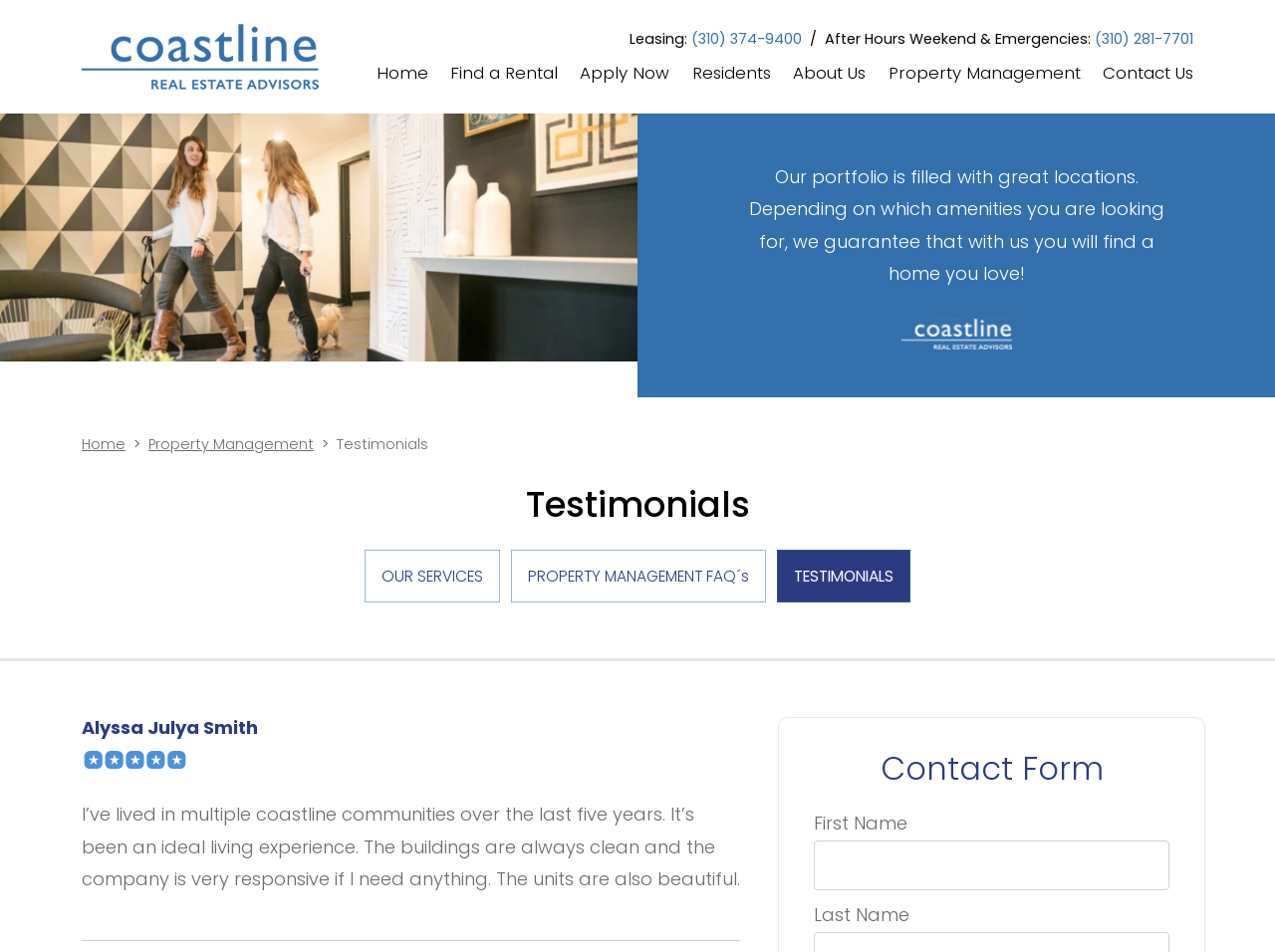What is the company name displayed in the logo?
From the image, provide a succinct answer in one word or a short phrase.

COASTLINE